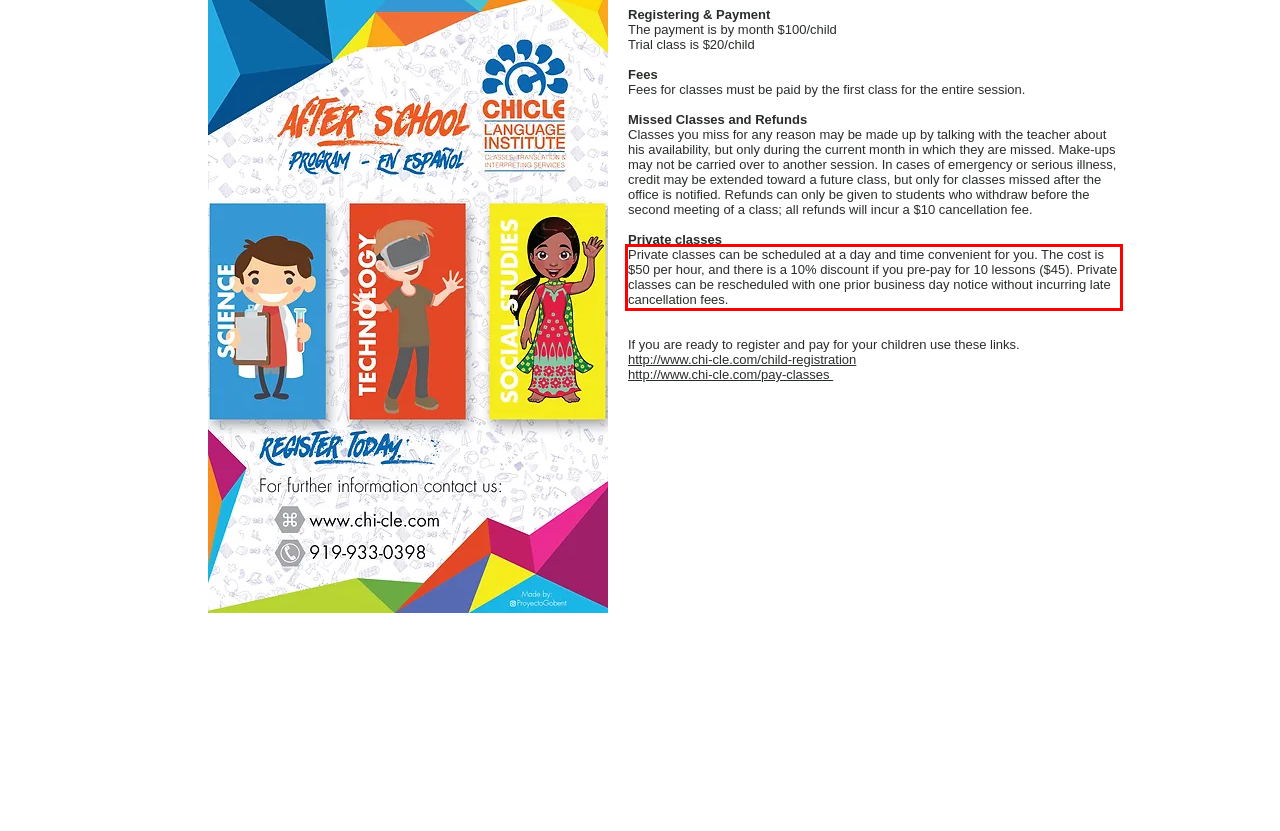Given a webpage screenshot with a red bounding box, perform OCR to read and deliver the text enclosed by the red bounding box.

Private classes can be scheduled at a day and time convenient for you. The cost is $50 per hour, and there is a 10% discount if you pre-pay for 10 lessons ($45). Private classes can be rescheduled with one prior business day notice without incurring late cancellation fees.